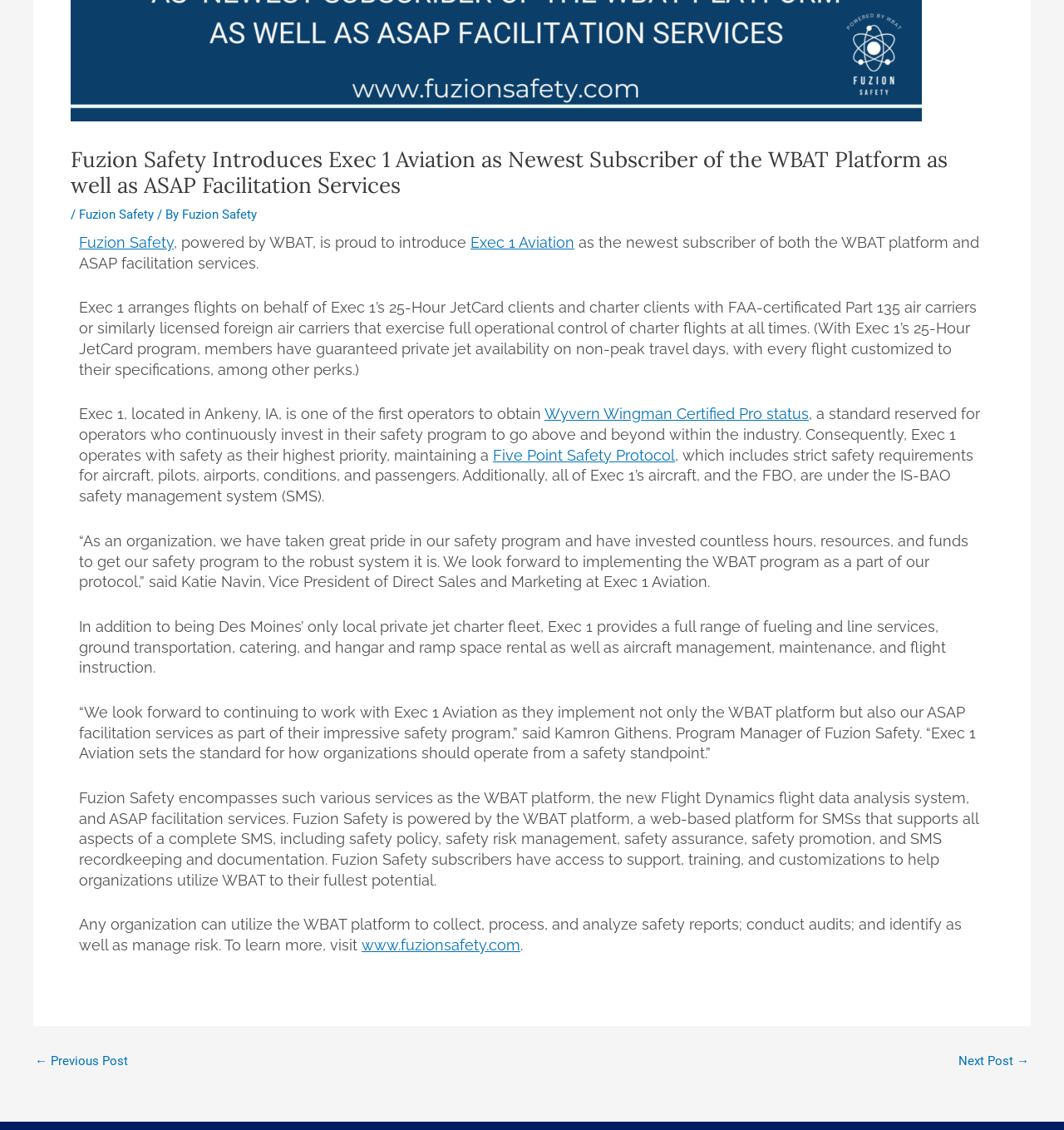Locate the UI element described as follows: "next page »". Return the bounding box coordinates as four float numbers between 0 and 1 in the order [left, top, right, bottom].

None